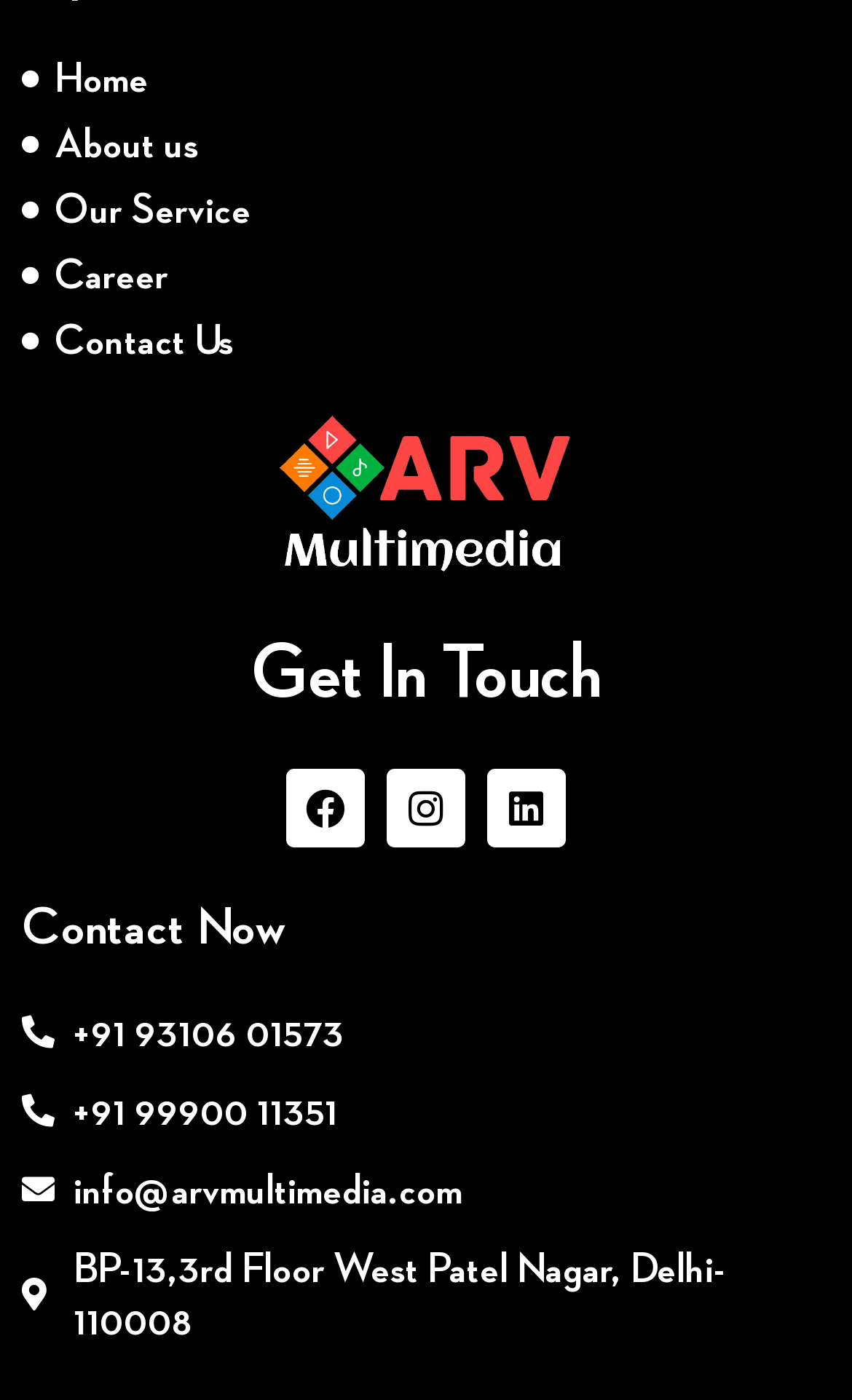Use a single word or phrase to answer the following:
What social media platform has an icon with code ?

Instagram